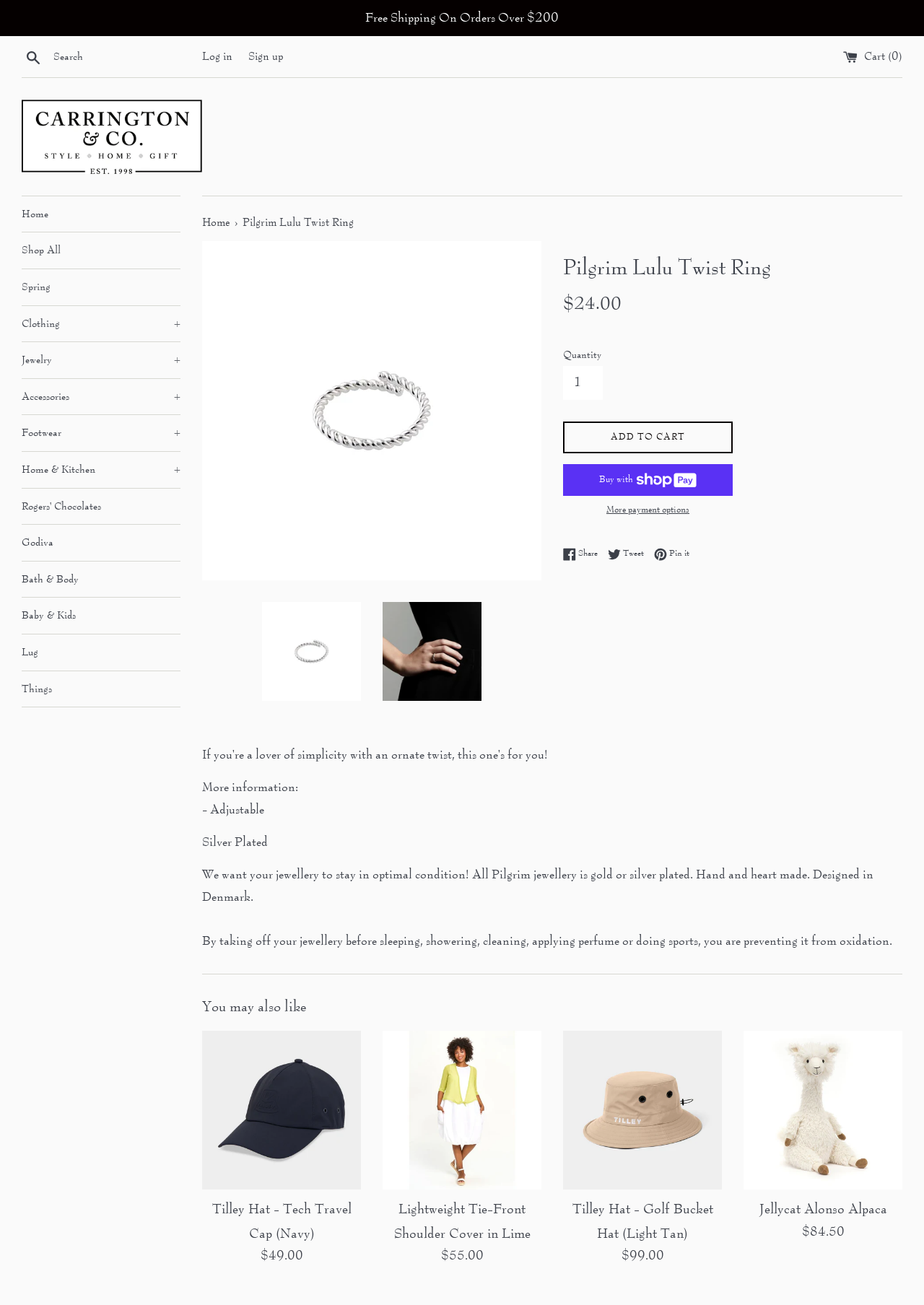Identify the bounding box of the UI component described as: "Search".

[0.023, 0.034, 0.048, 0.052]